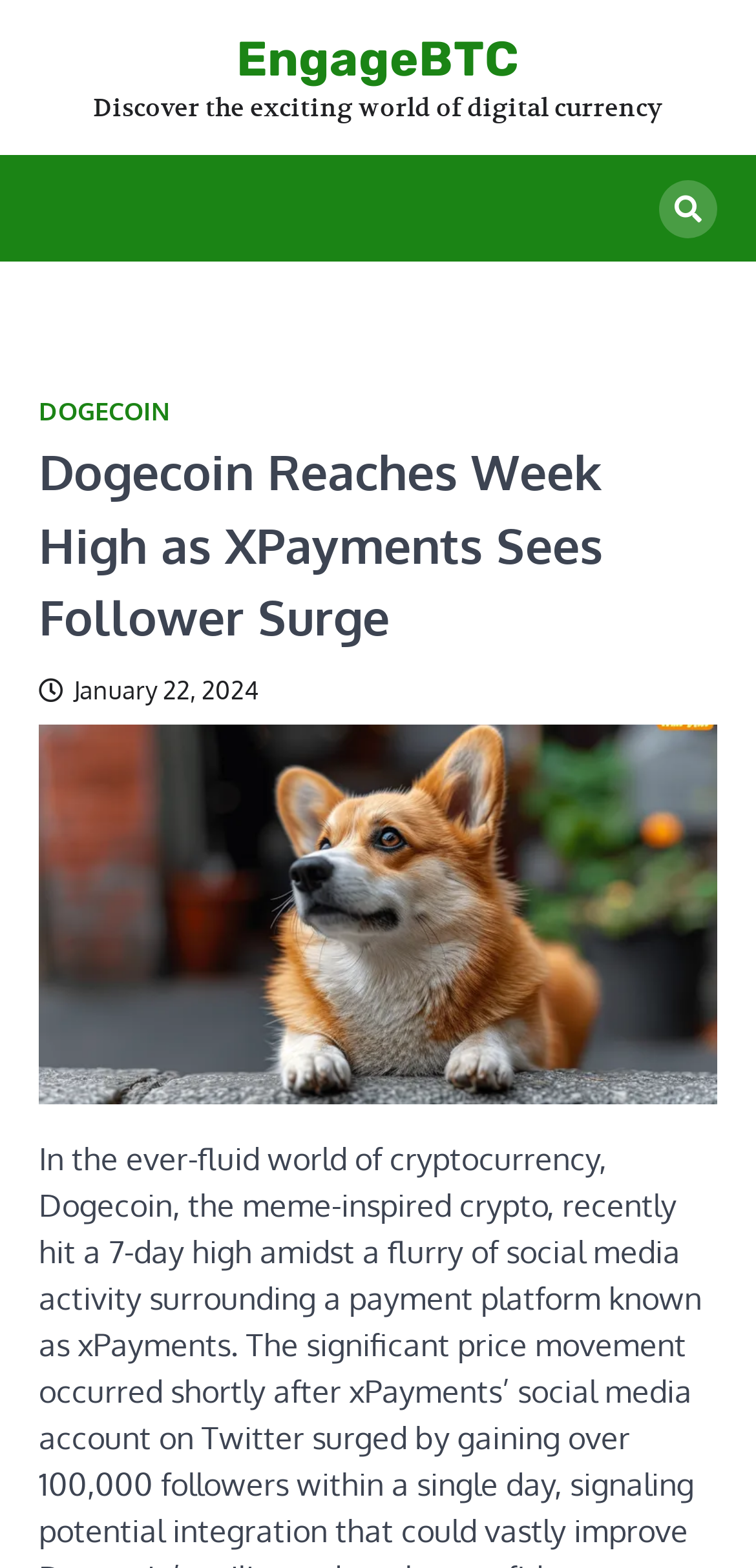What is the date of the article?
We need a detailed and exhaustive answer to the question. Please elaborate.

The date of the article is January 22, 2024, which is obtained from the link ' January 22, 2024'.